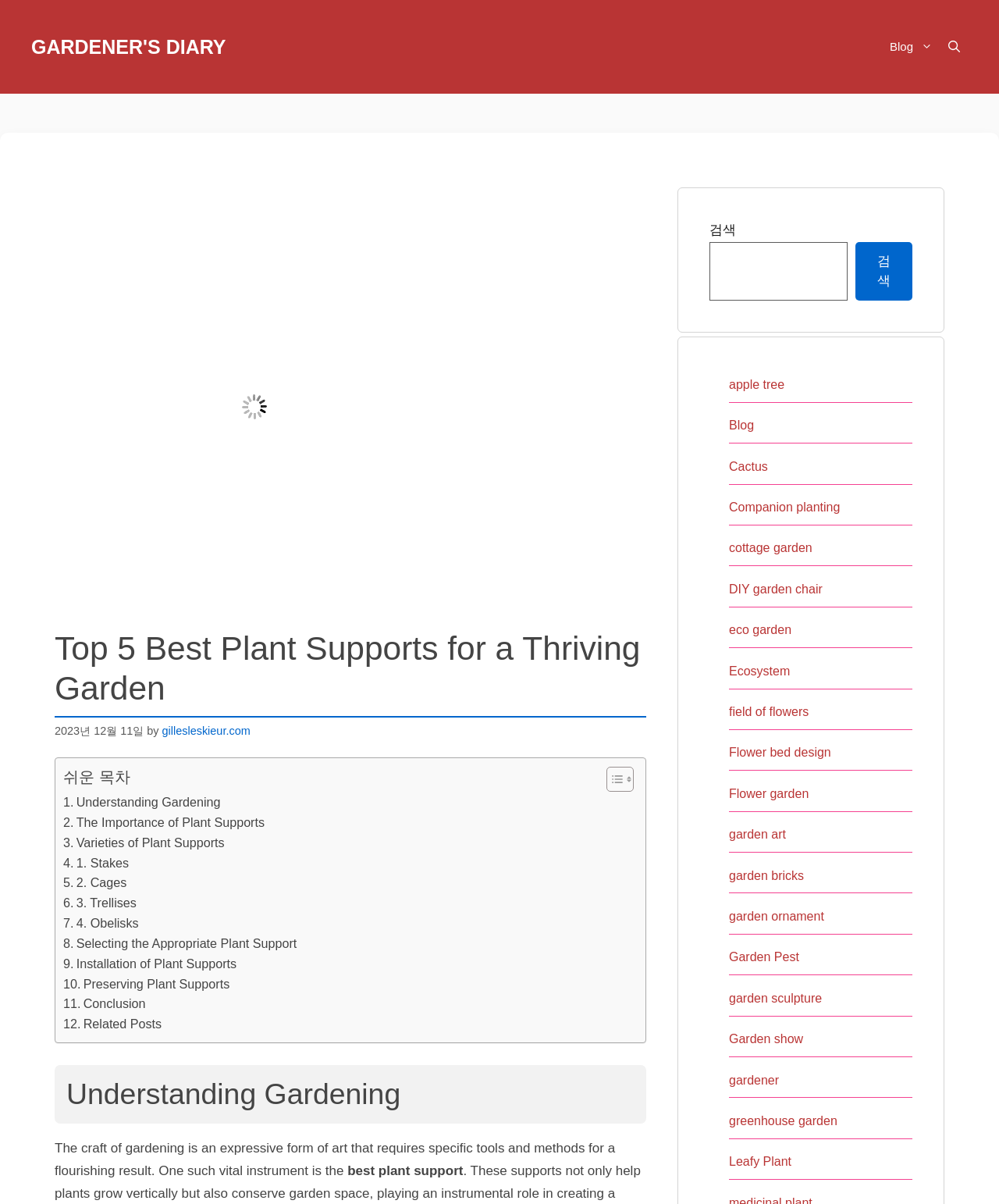Can you find and provide the main heading text of this webpage?

Top 5 Best Plant Supports for a Thriving Garden